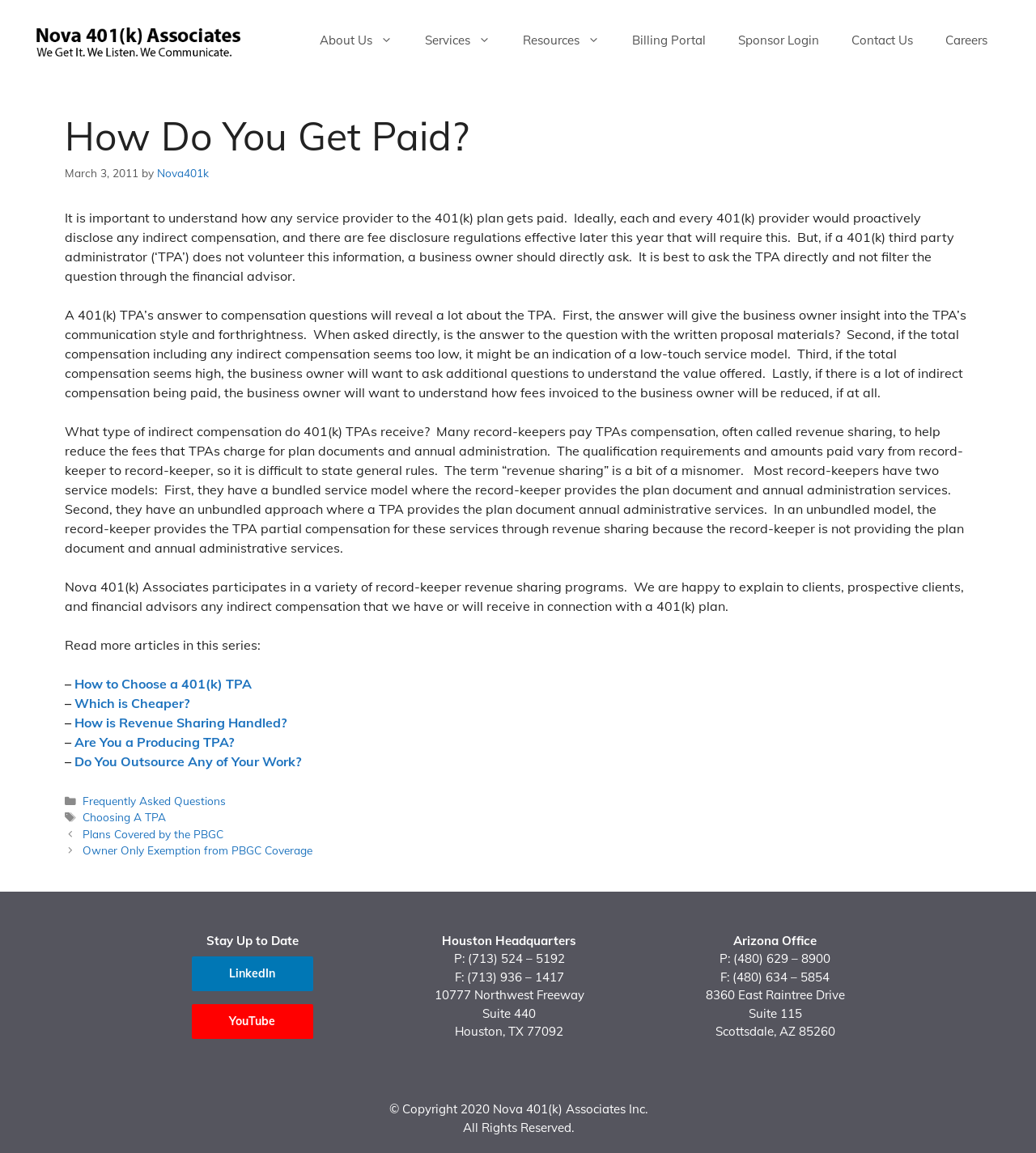Provide a one-word or short-phrase answer to the question:
What is the purpose of asking a 401(k) TPA about compensation?

To know their communication style